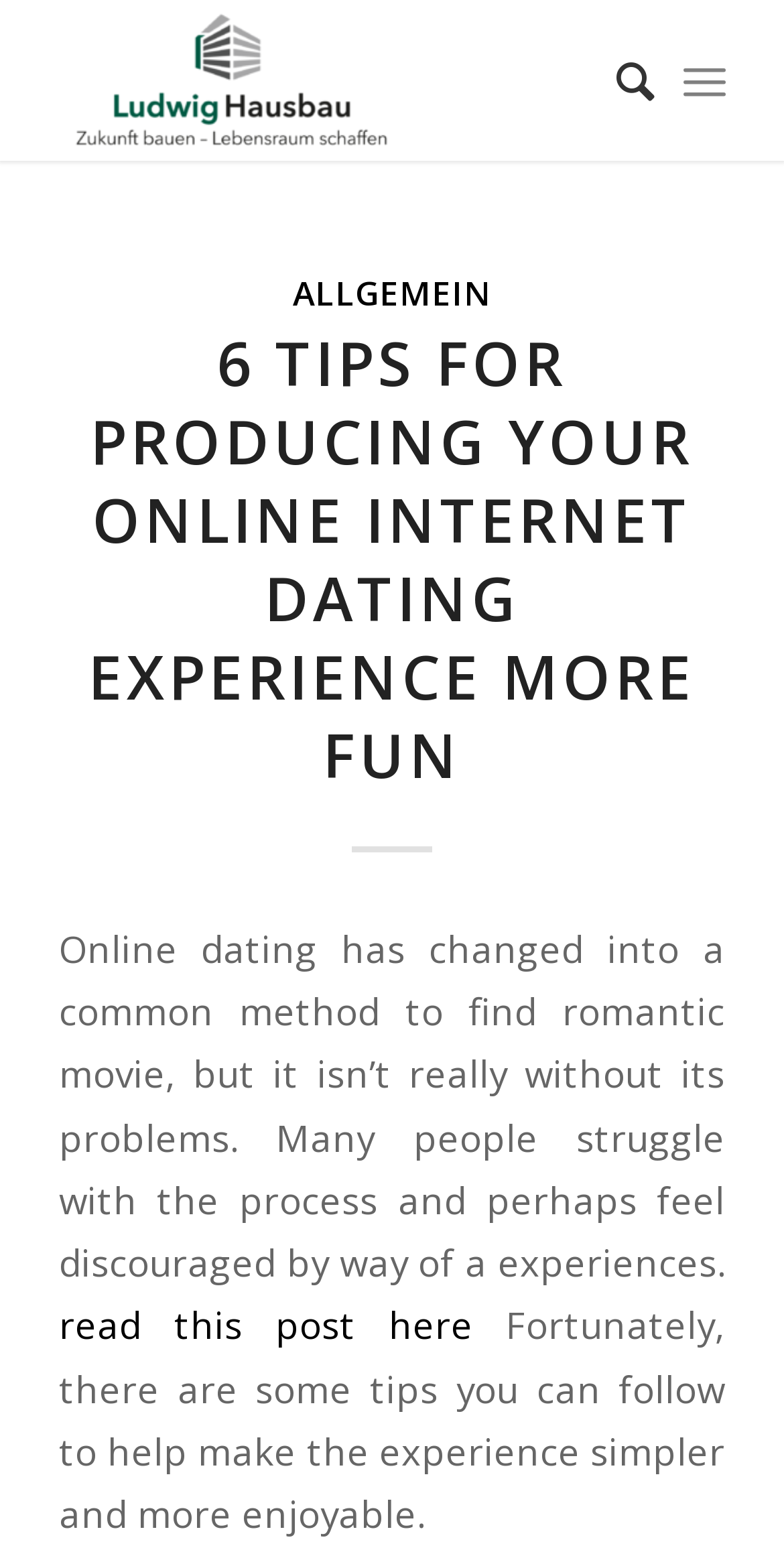How many links are there in the main header?
Use the information from the screenshot to give a comprehensive response to the question.

The main header contains two links, one with the text 'ALLGEMEIN' and another with the text '6 TIPS FOR PRODUCING YOUR ONLINE INTERNET DATING EXPERIENCE MORE FUN'.